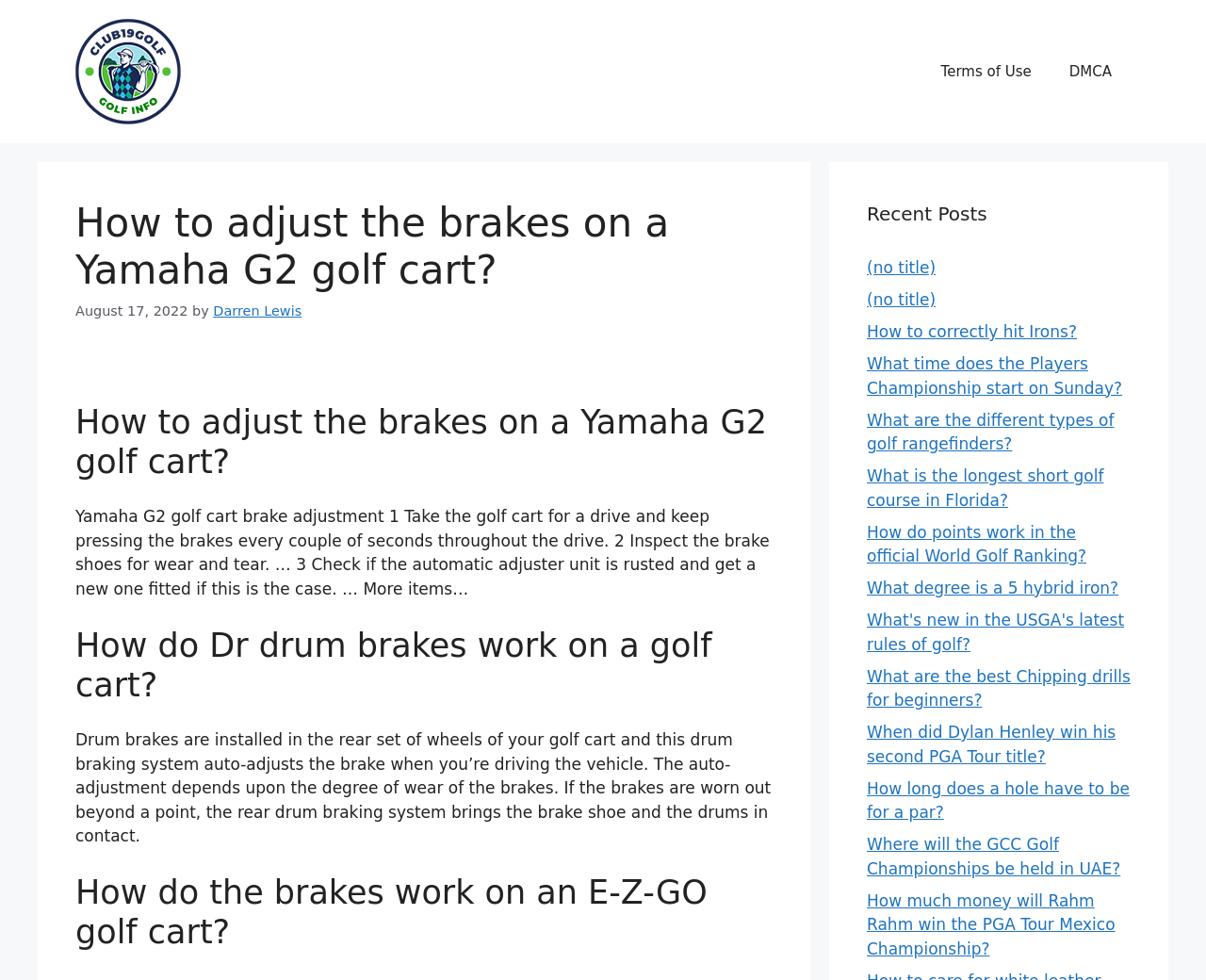Locate the bounding box coordinates of the item that should be clicked to fulfill the instruction: "Click on NEWS".

None